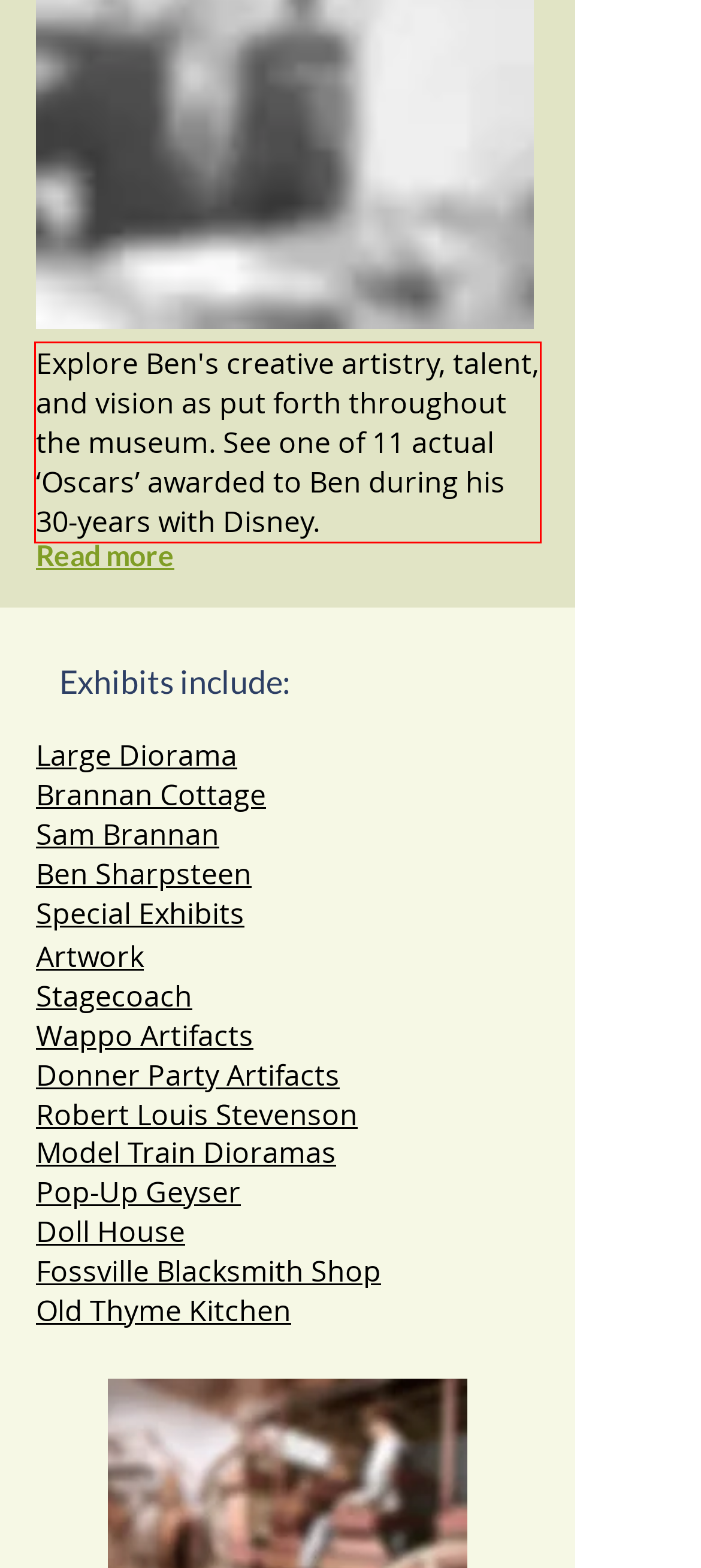Please use OCR to extract the text content from the red bounding box in the provided webpage screenshot.

Explore Ben's creative artistry, talent, and vision as put forth throughout the museum. See one of 11 actual ‘Oscars’ awarded to Ben during his 30-years with Disney.